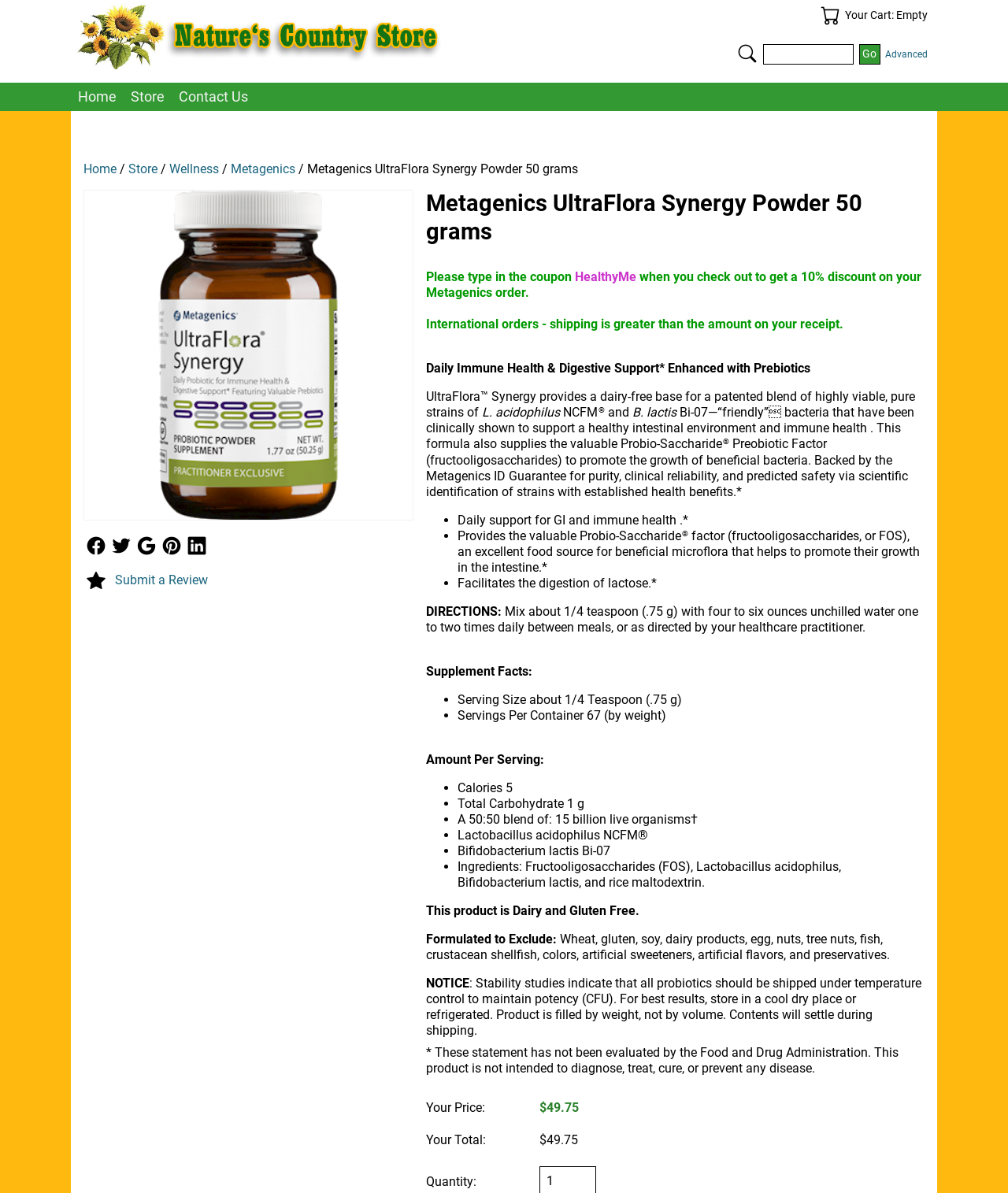Answer this question in one word or a short phrase: What is the product name?

Metagenics UltraFlora Synergy Powder